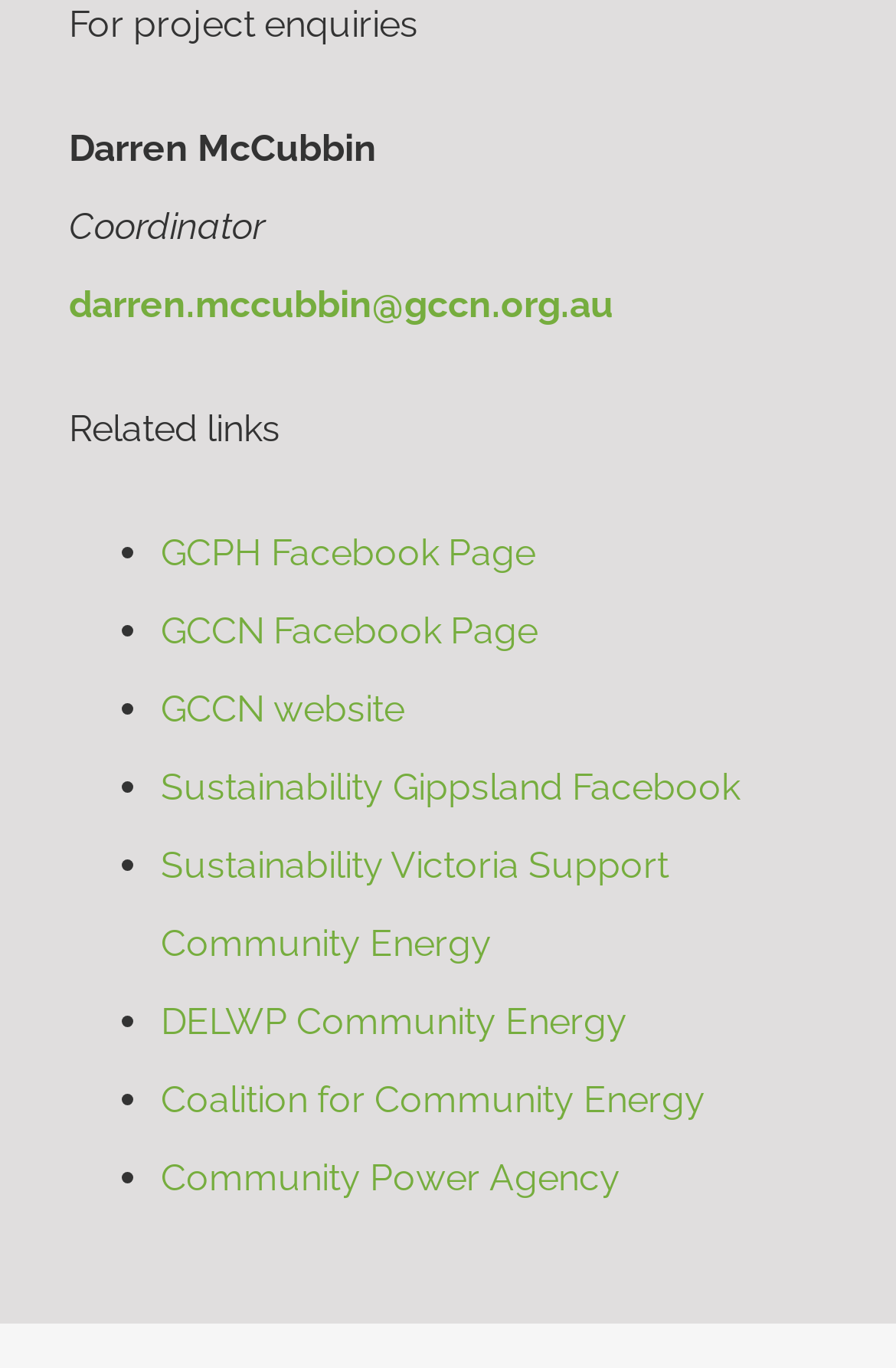Please identify the coordinates of the bounding box for the clickable region that will accomplish this instruction: "Go to GCCN website".

[0.179, 0.502, 0.451, 0.534]